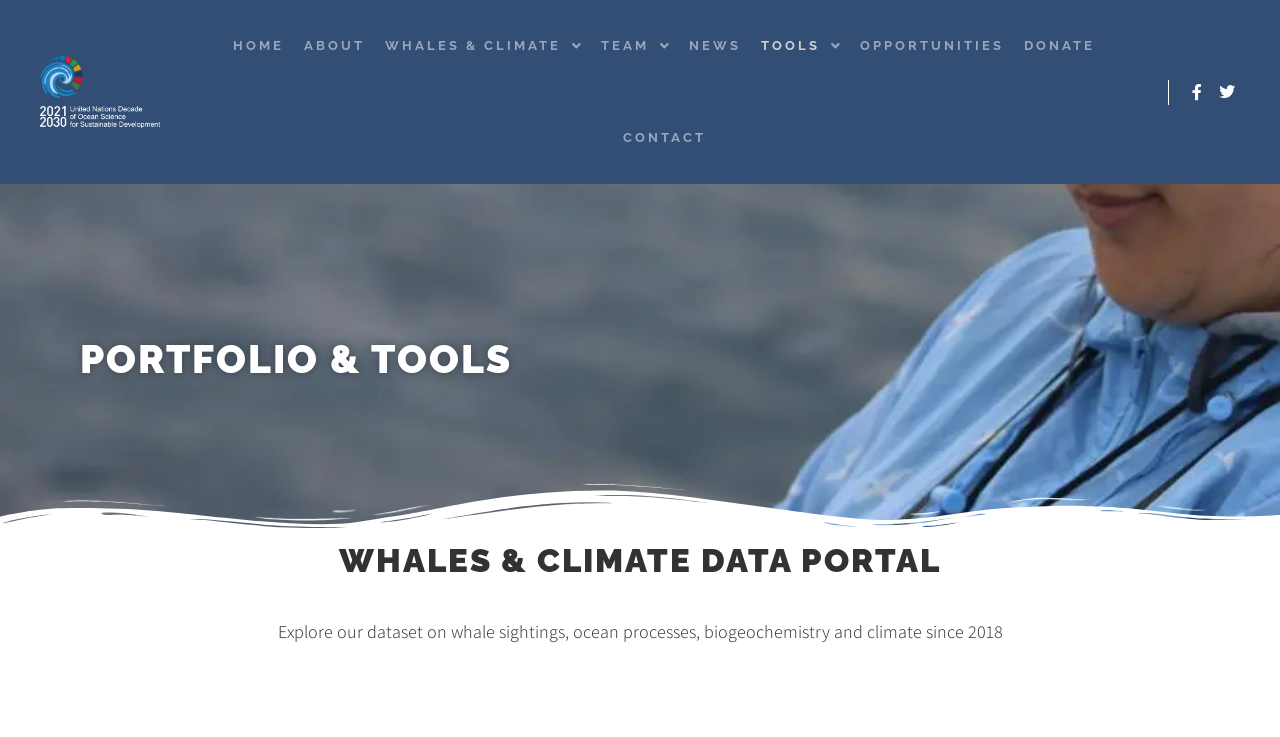Please identify the primary heading of the webpage and give its text content.

PORTFOLIO & TOOLS